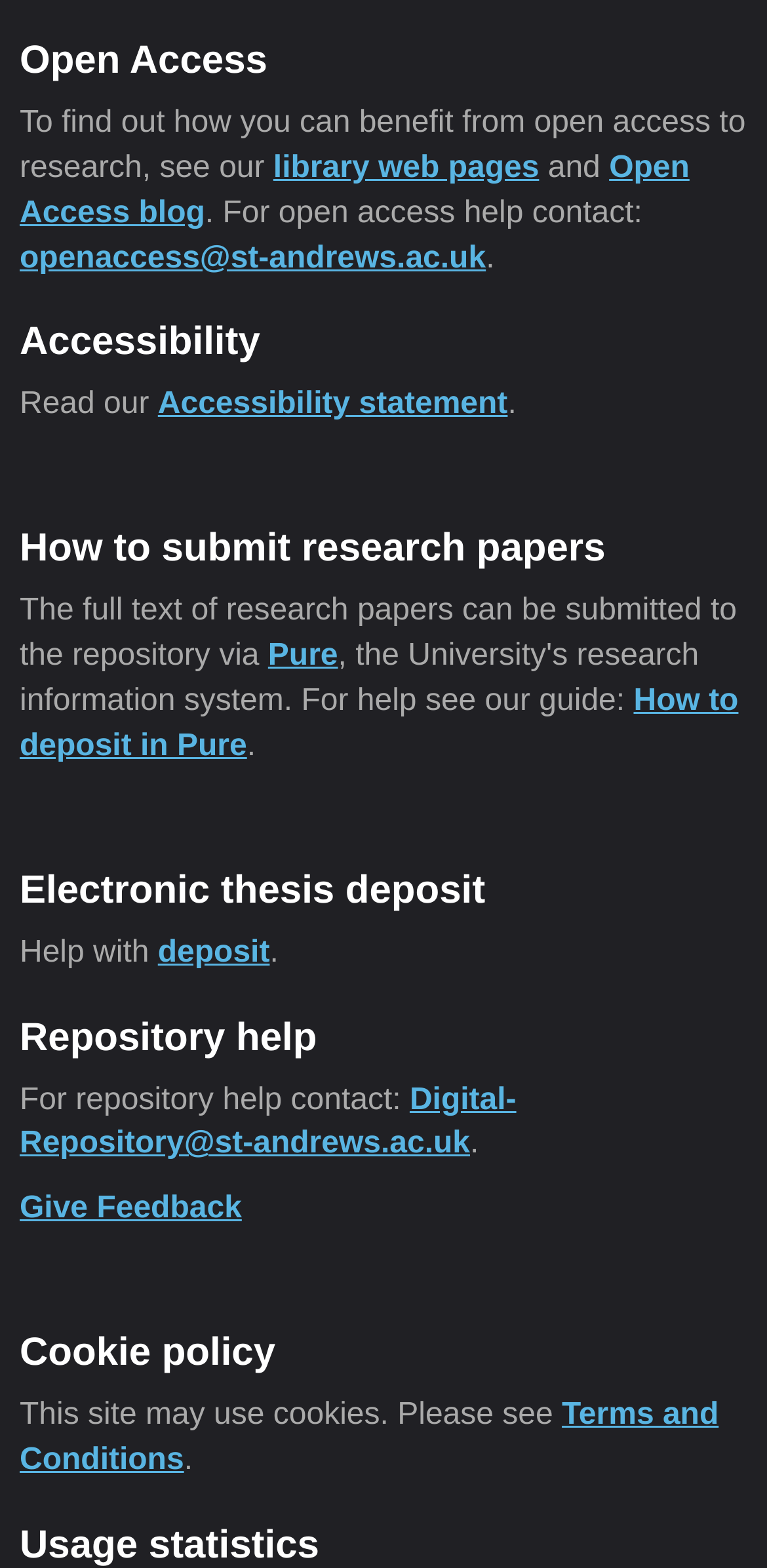What is the name of the repository?
Answer the question based on the image using a single word or a brief phrase.

Pure